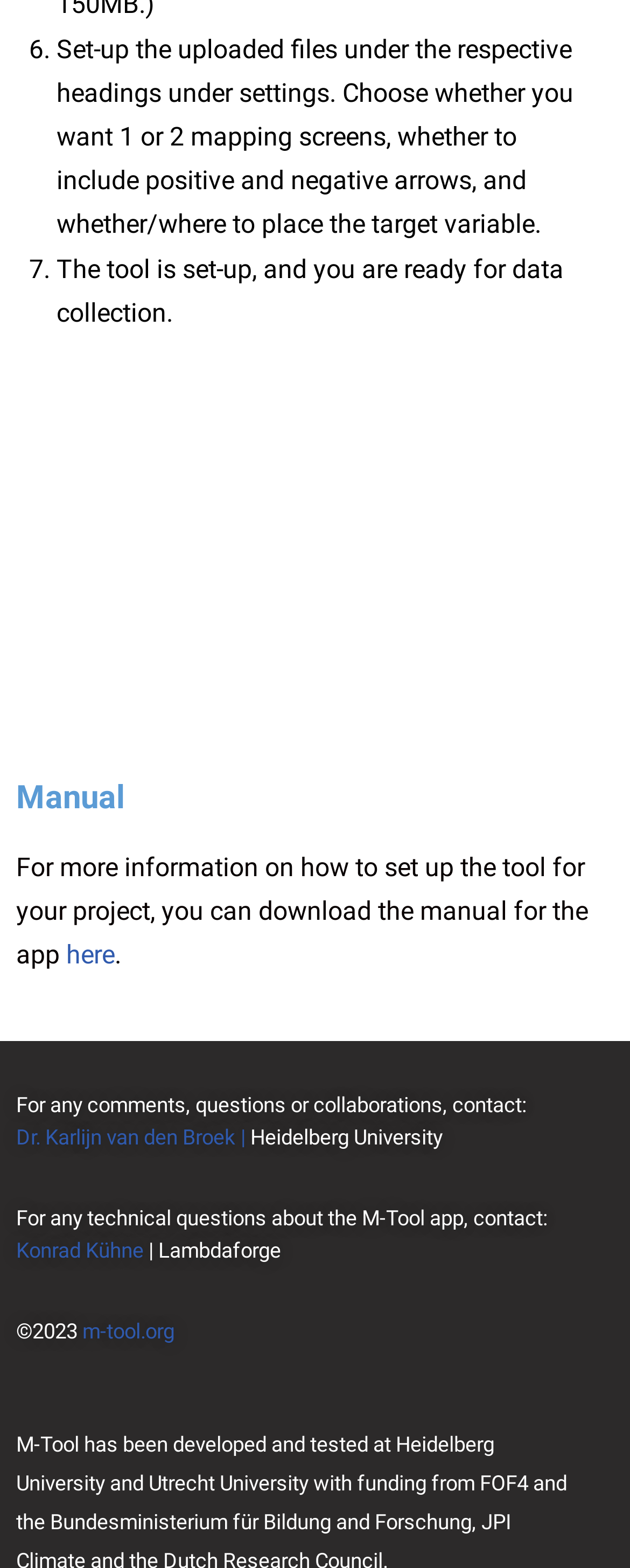Reply to the question with a single word or phrase:
What is the purpose of the M-Tool app?

Data collection